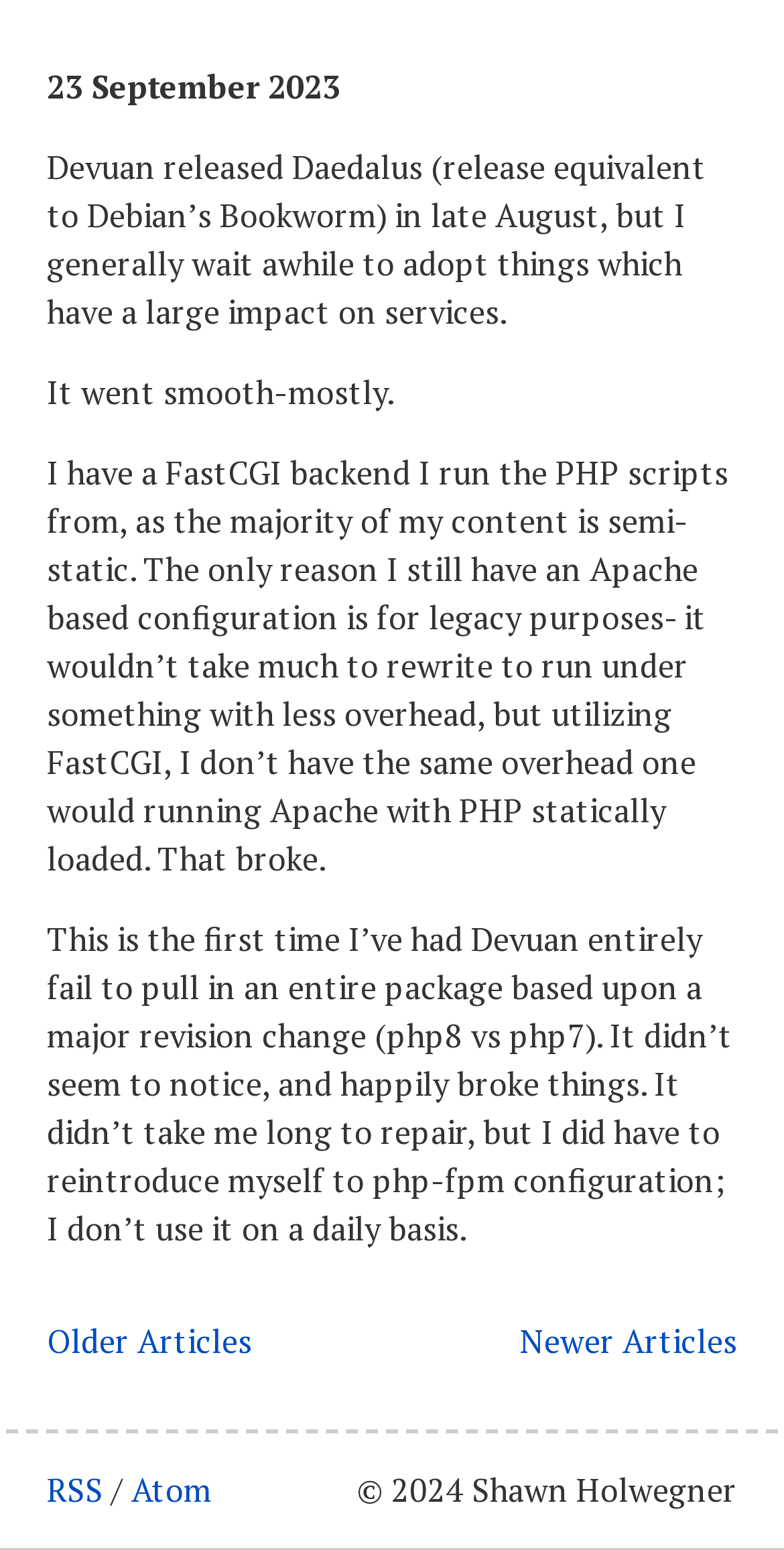What is the backend technology used?
Provide a one-word or short-phrase answer based on the image.

FastCGI